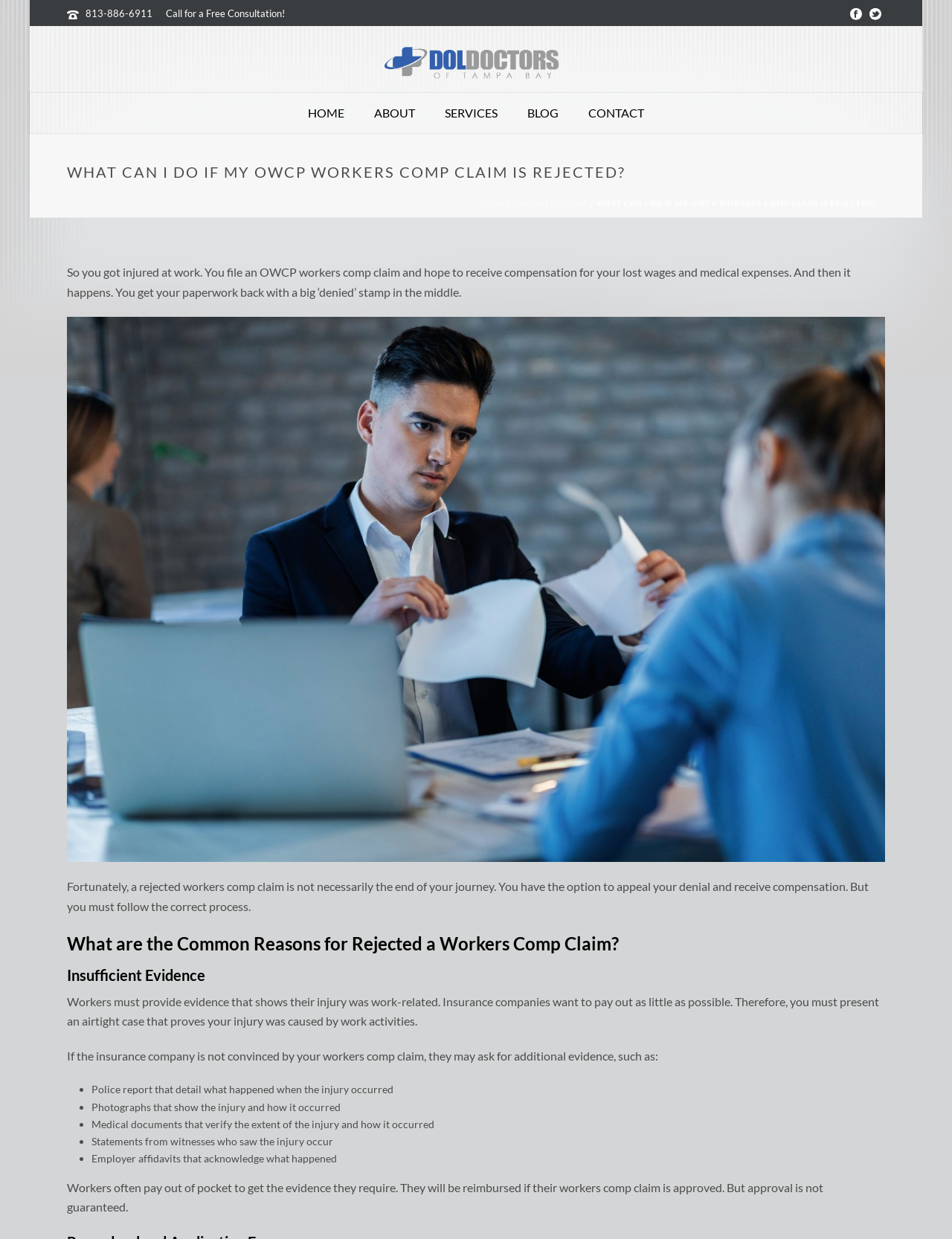What type of documents can be used as evidence for a workers comp claim? Using the information from the screenshot, answer with a single word or phrase.

Medical documents